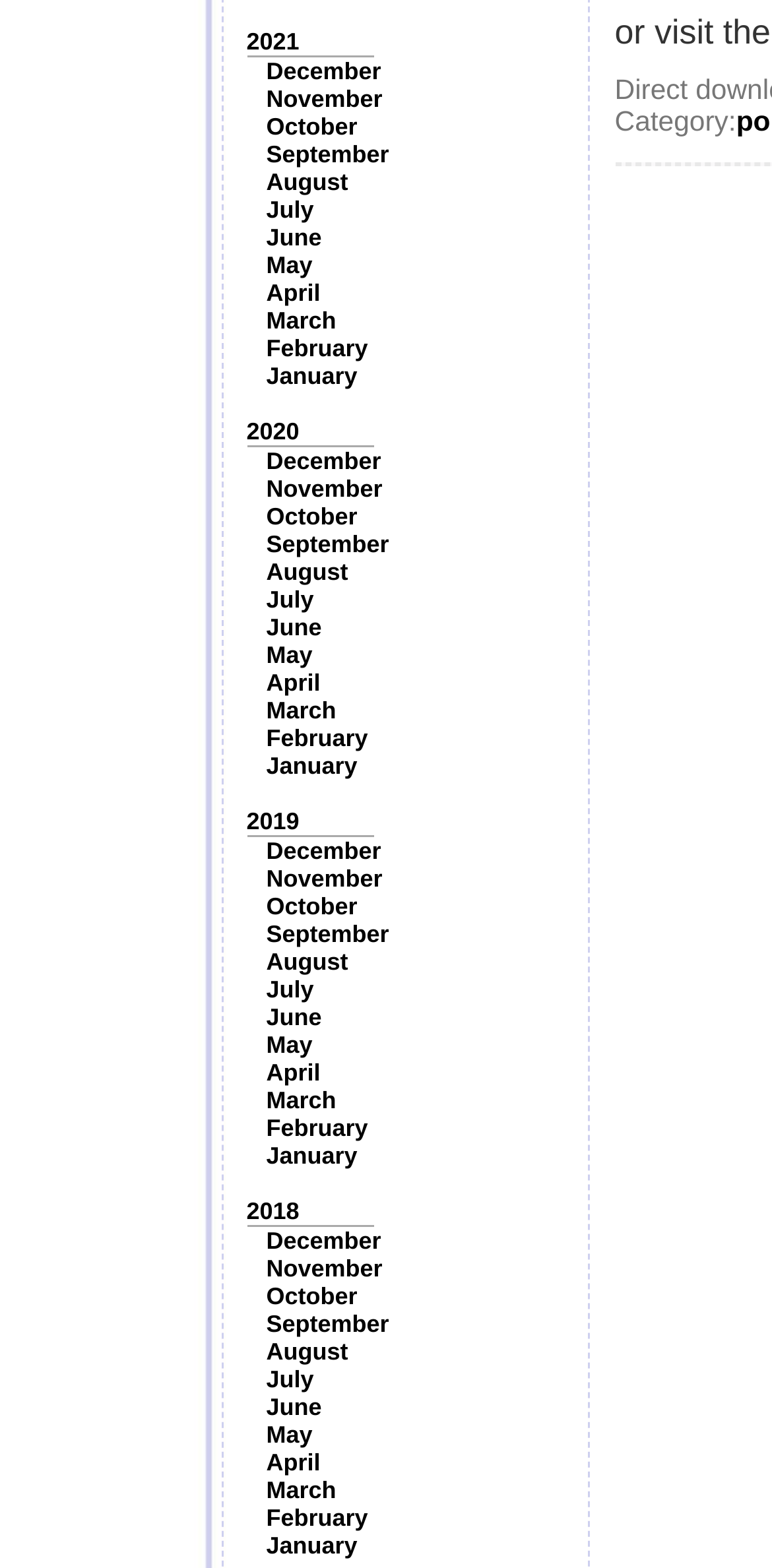Please provide a one-word or short phrase answer to the question:
How many years are listed on the webpage?

4